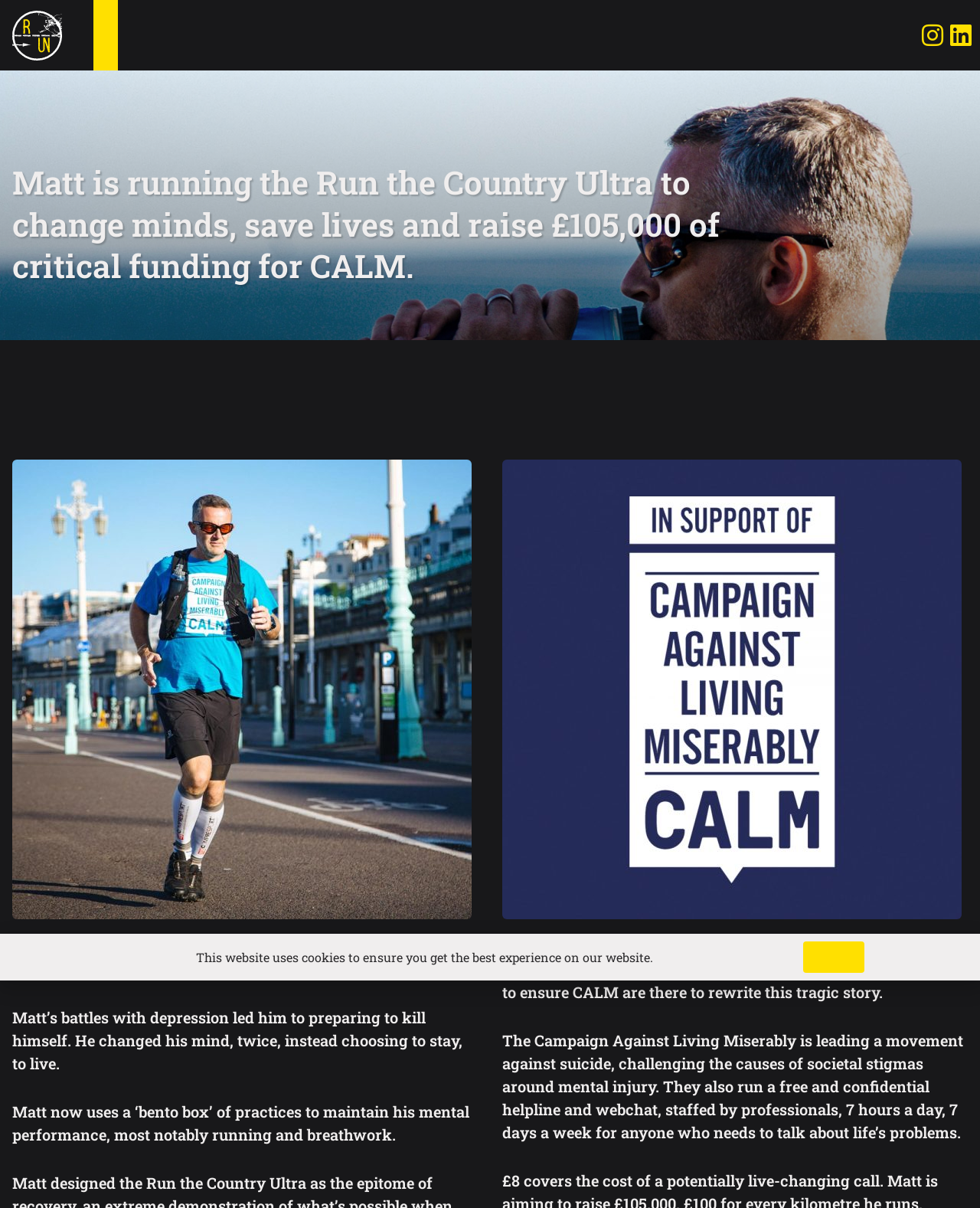Using the description: "Blog", determine the UI element's bounding box coordinates. Ensure the coordinates are in the format of four float numbers between 0 and 1, i.e., [left, top, right, bottom].

[0.17, 0.0, 0.195, 0.058]